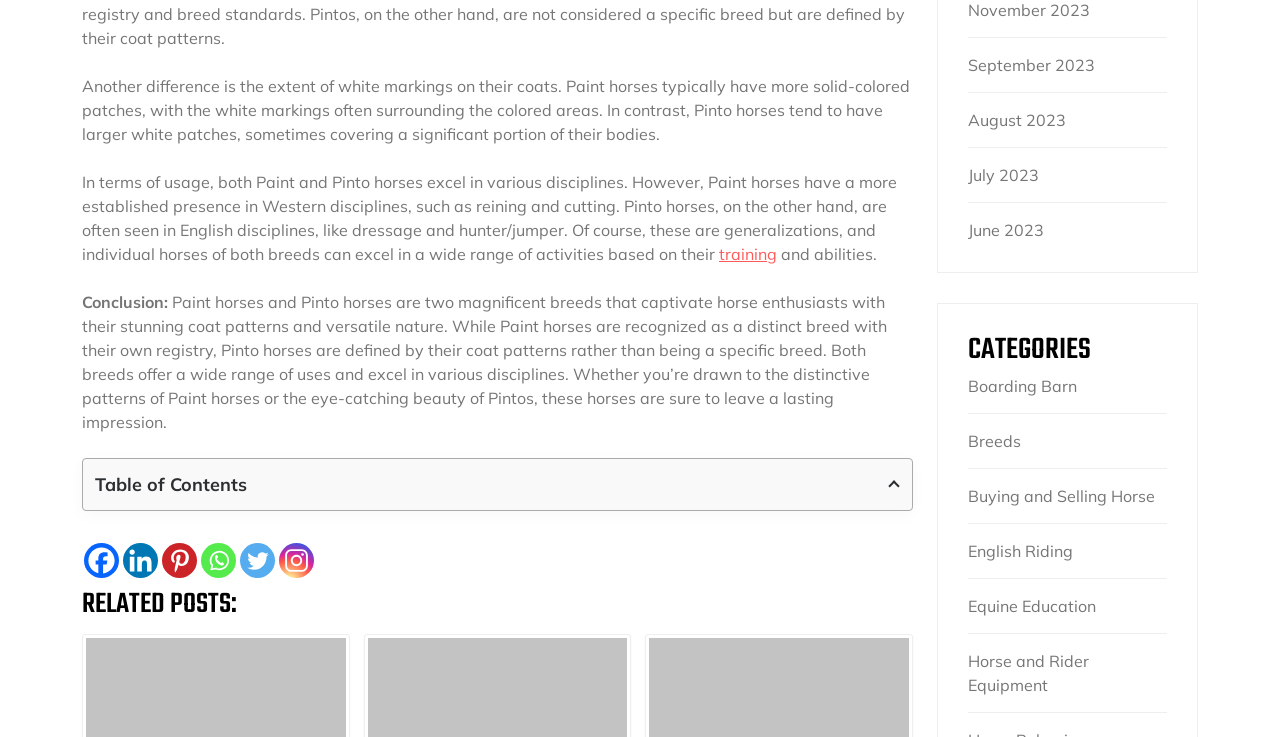Answer the question with a brief word or phrase:
How many social media links are present at the bottom of the webpage?

6